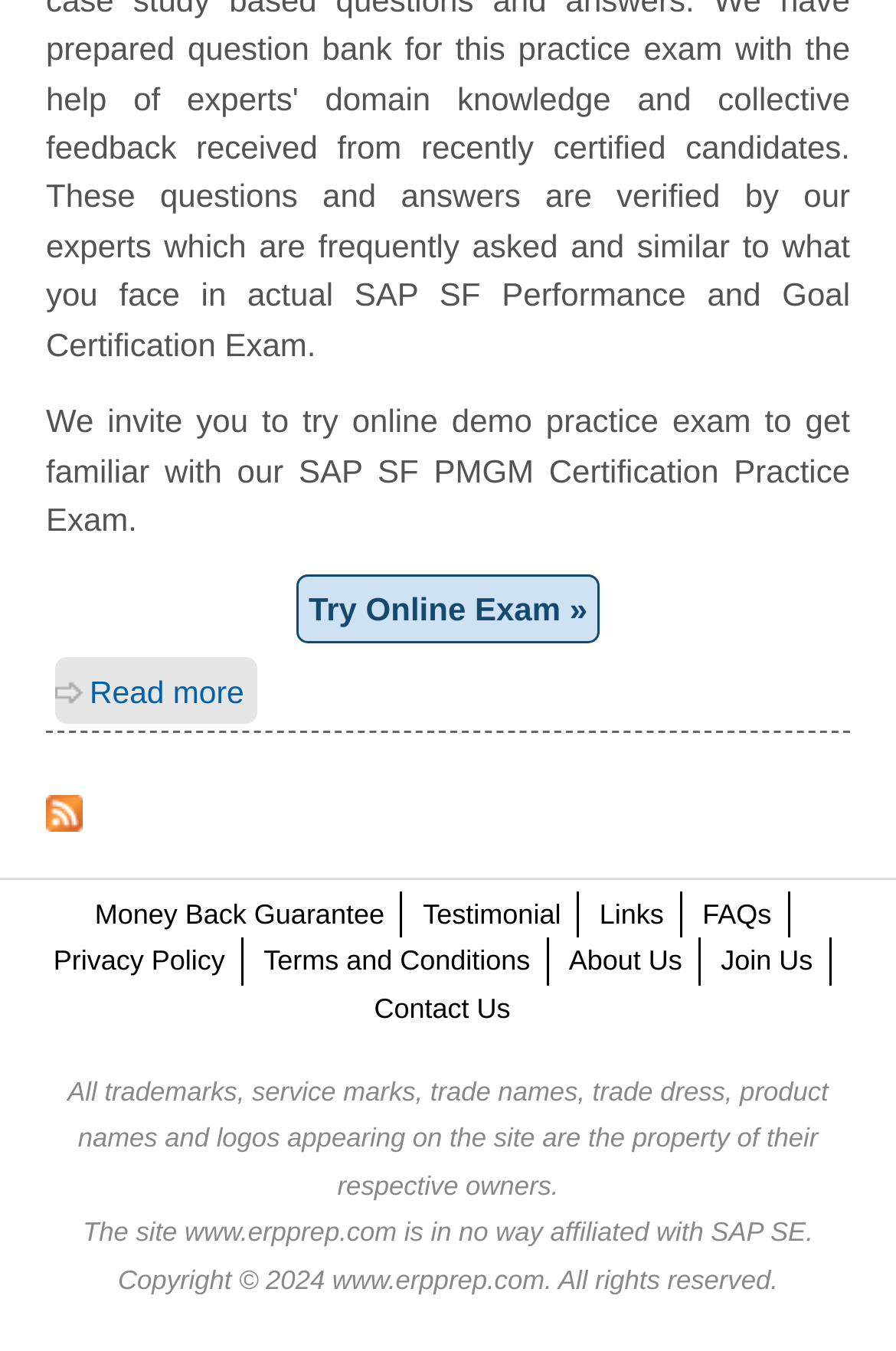Show the bounding box coordinates for the element that needs to be clicked to execute the following instruction: "Try online exam". Provide the coordinates in the form of four float numbers between 0 and 1, i.e., [left, top, right, bottom].

[0.332, 0.425, 0.668, 0.476]